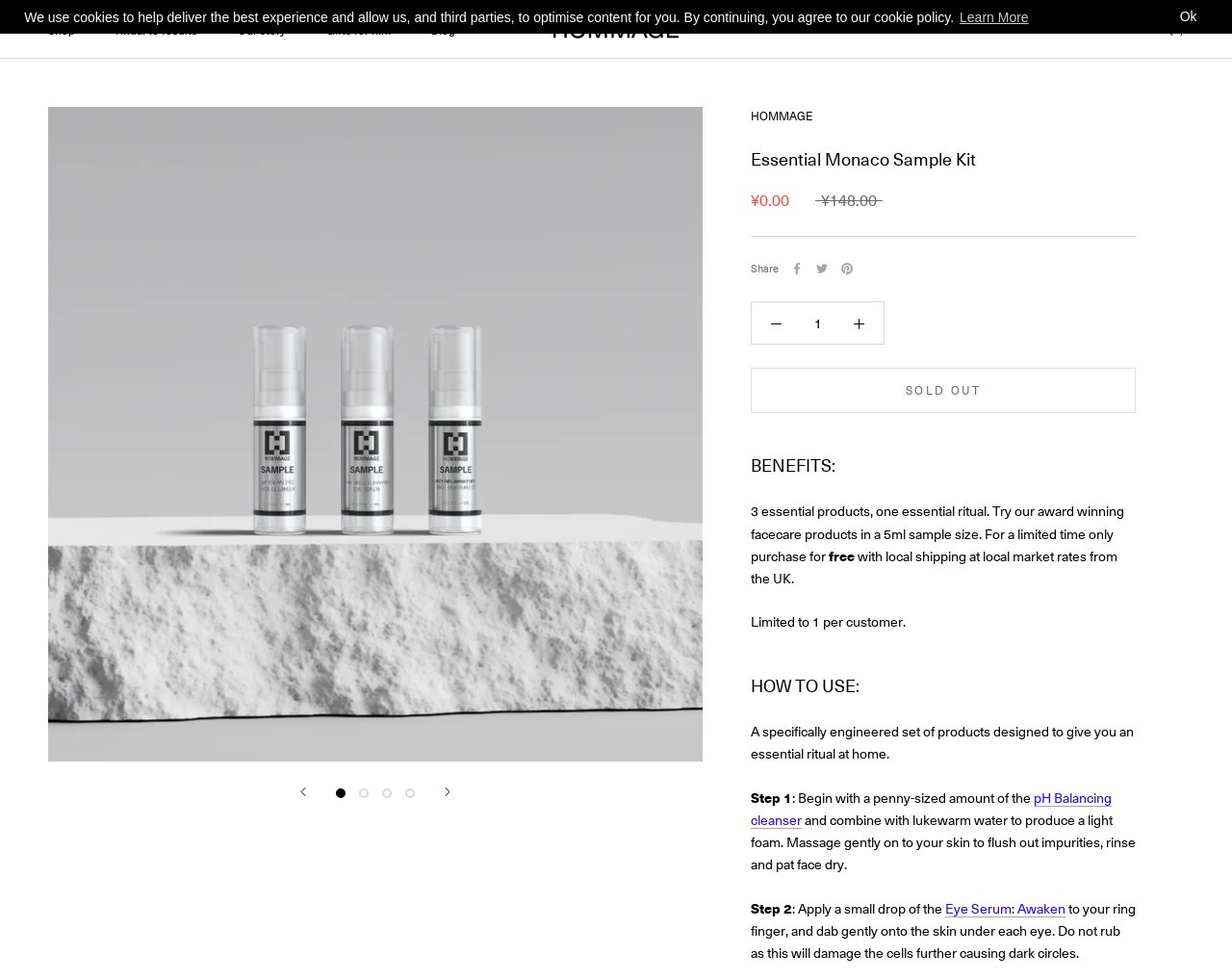What is the recommended way to apply the Eye Serum: Awaken?
Answer the question in as much detail as possible.

I found the information about the Eye Serum: Awaken in the 'HOW TO USE' section, where it is described as a product to be applied by dabbing gently onto the skin under each eye.